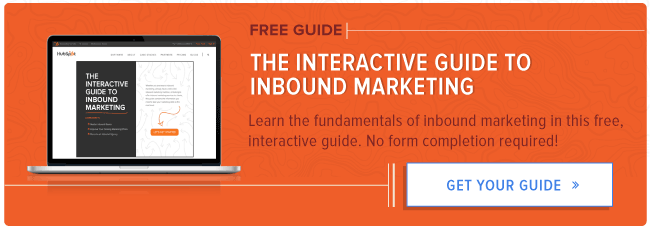Is the guide free?
Using the picture, provide a one-word or short phrase answer.

Yes